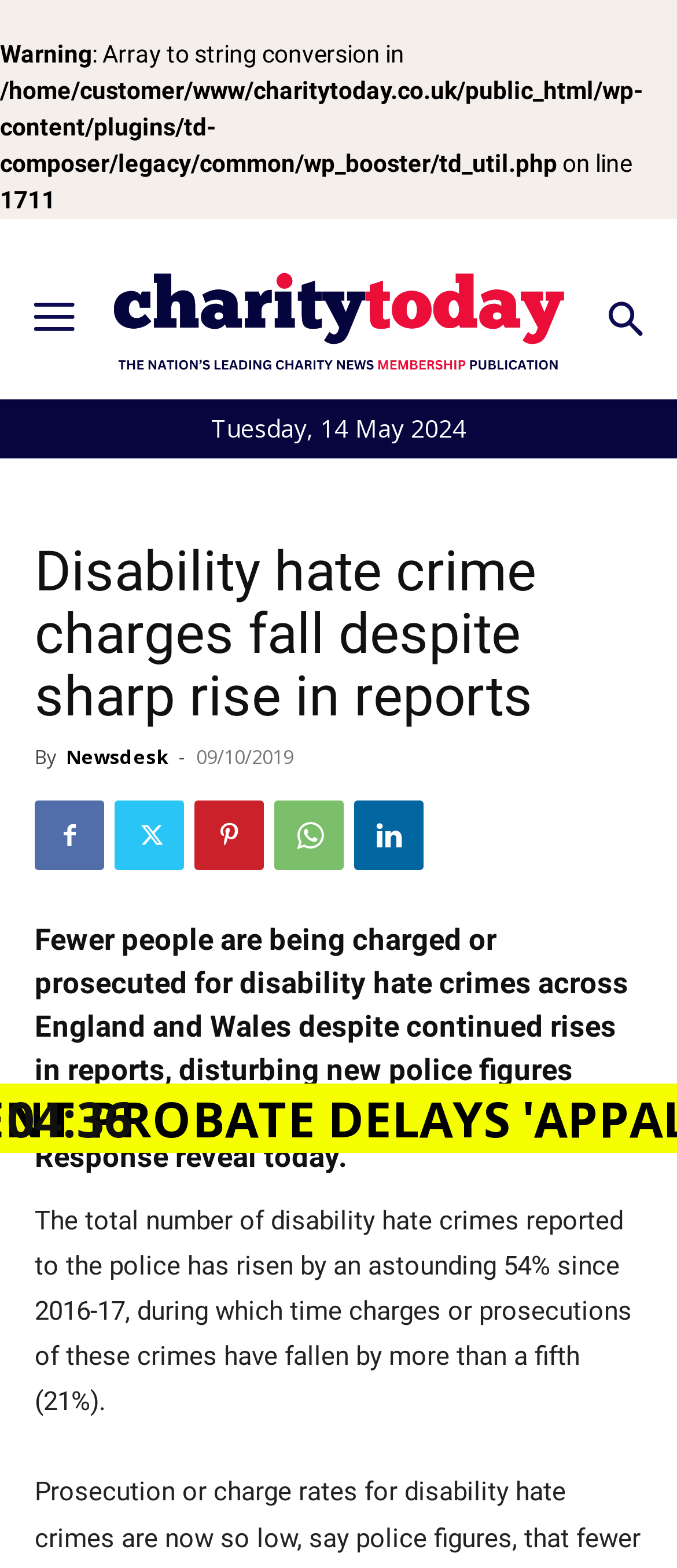Please identify the bounding box coordinates of where to click in order to follow the instruction: "Read the article published on '09/10/2019'".

[0.29, 0.474, 0.433, 0.491]